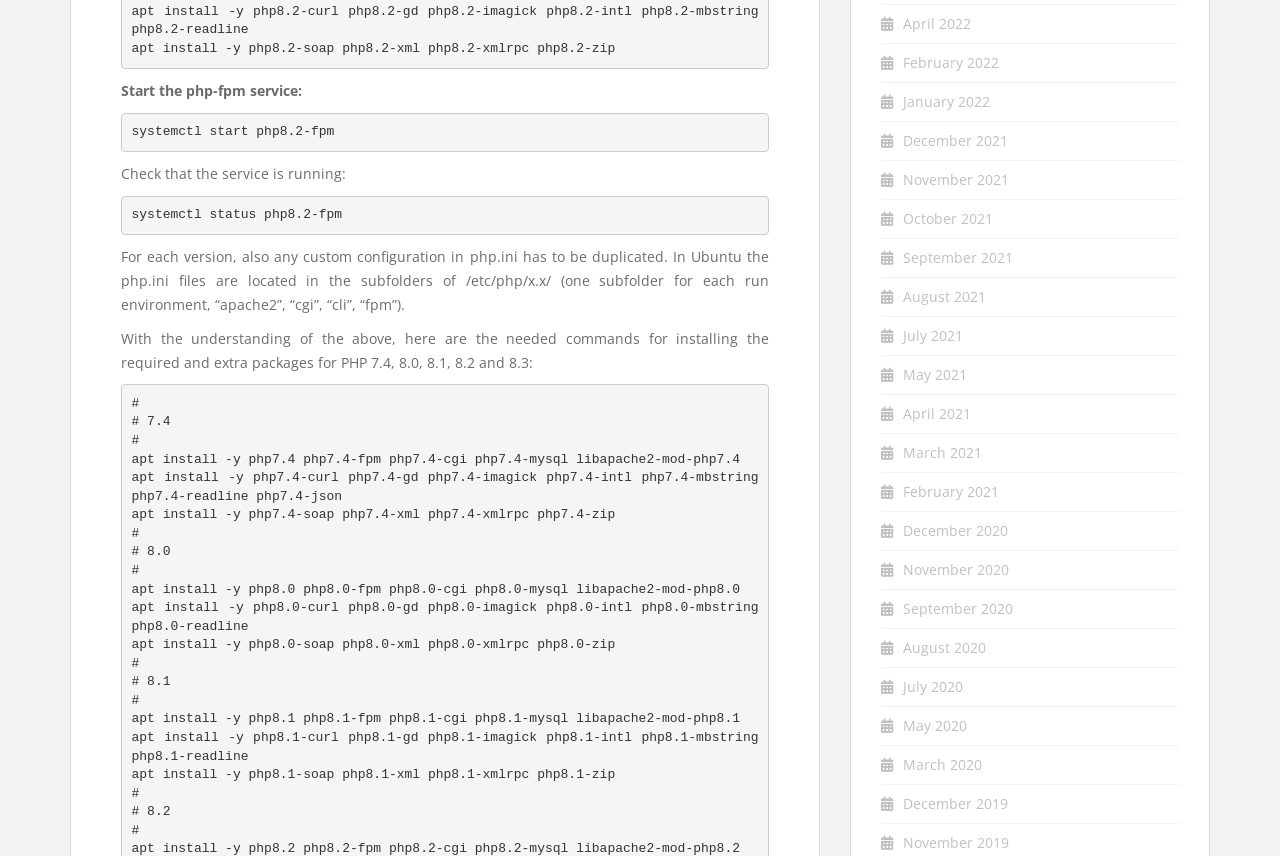Could you locate the bounding box coordinates for the section that should be clicked to accomplish this task: "Click the 'February 2022' link".

[0.705, 0.062, 0.78, 0.084]